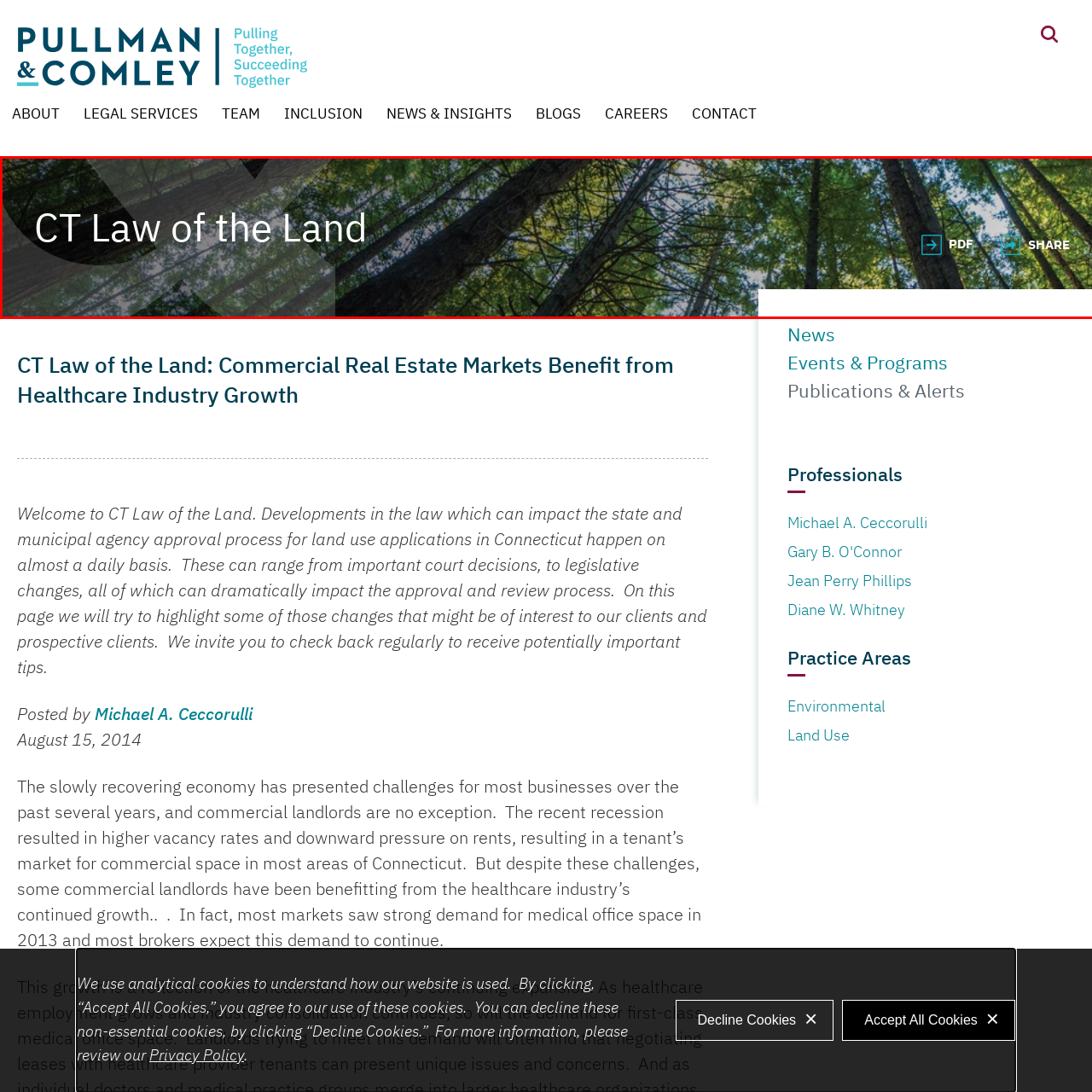What is the purpose of the image?
Direct your attention to the image encased in the red bounding box and answer the question thoroughly, relying on the visual data provided.

The image effectively reflects the theme of growth and stability associated with both the natural environment and the legal industry, suggesting that the purpose of the image is to convey a sense of stability and growth in the context of Connecticut's legal landscape.